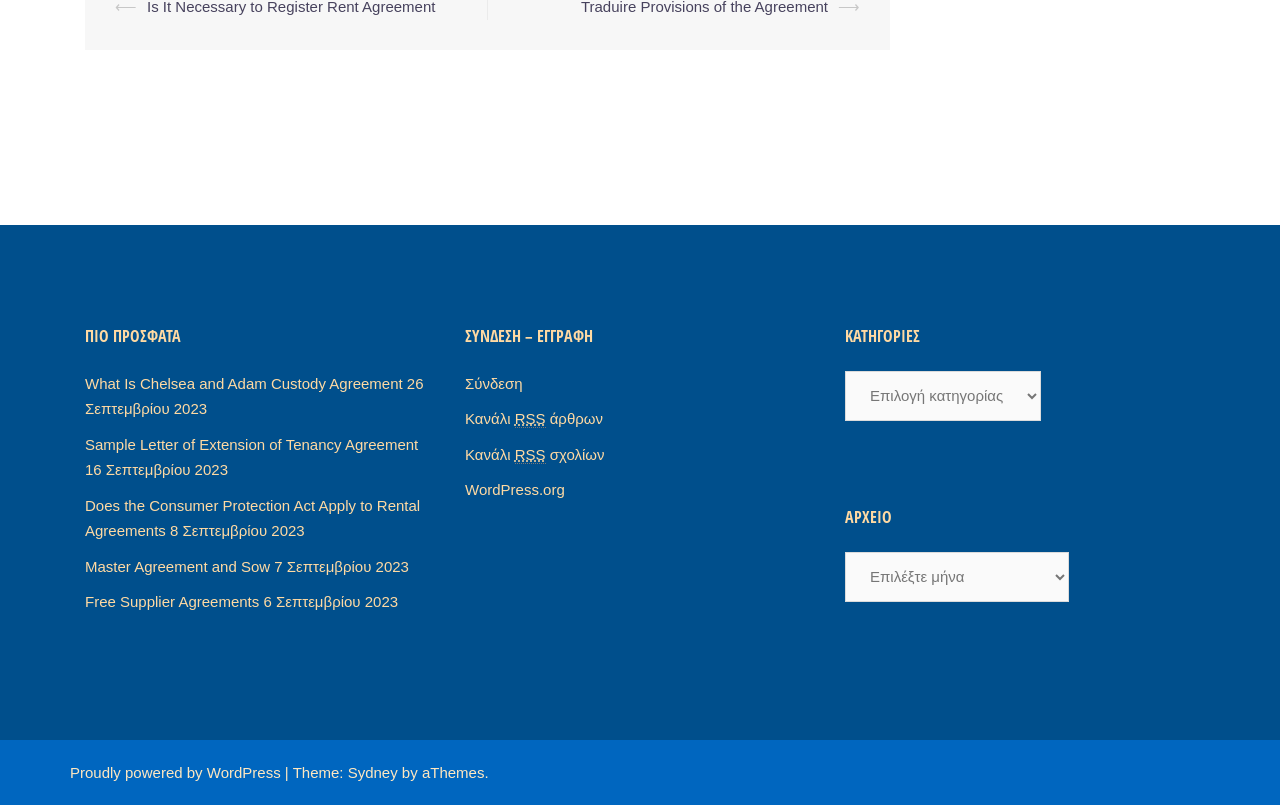Specify the bounding box coordinates of the region I need to click to perform the following instruction: "Select a category from the dropdown". The coordinates must be four float numbers in the range of 0 to 1, i.e., [left, top, right, bottom].

[0.66, 0.46, 0.813, 0.522]